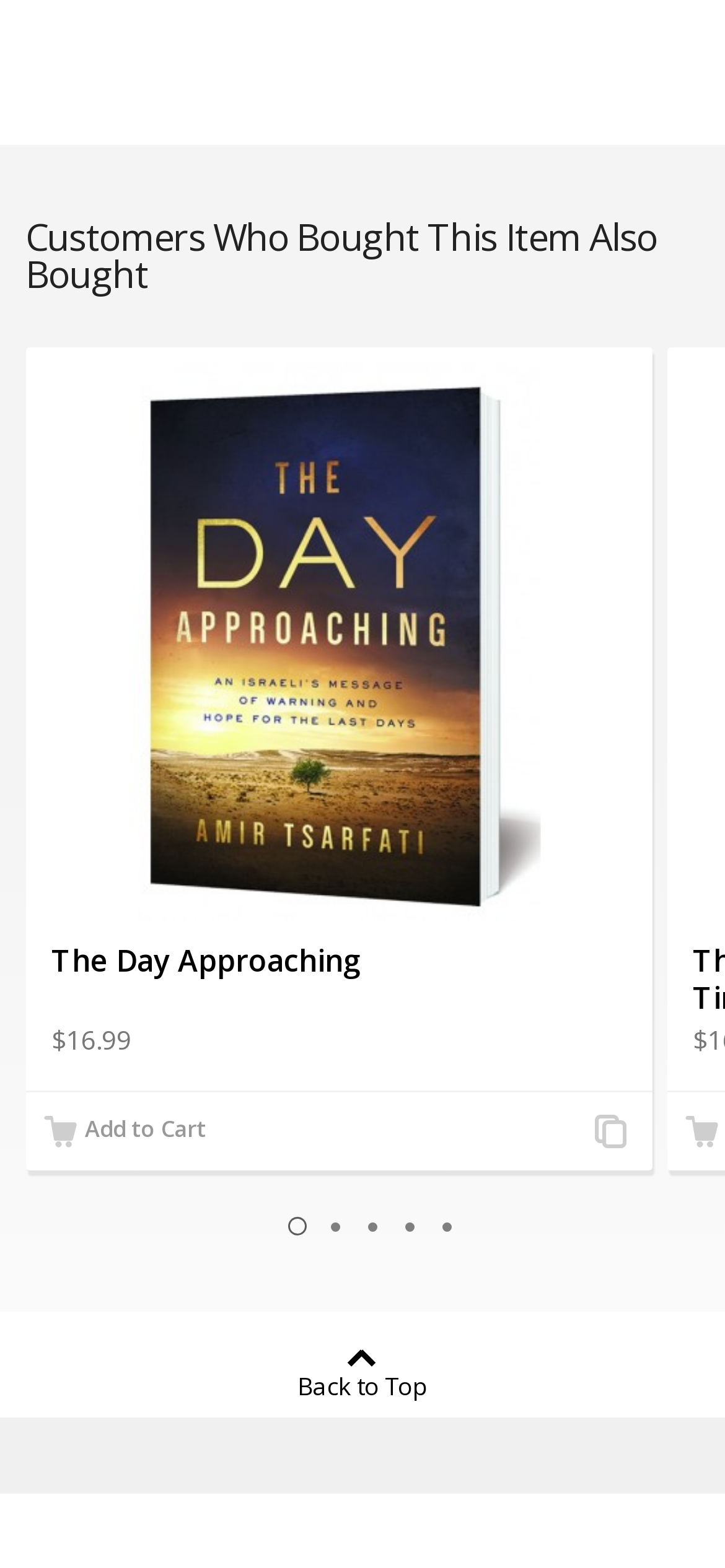How much does the recommended product cost?
Please respond to the question with a detailed and informative answer.

The price of the recommended product can be found in the StaticText element with the text '$16.99' which is located below the product title and above the 'Add to Cart' button.